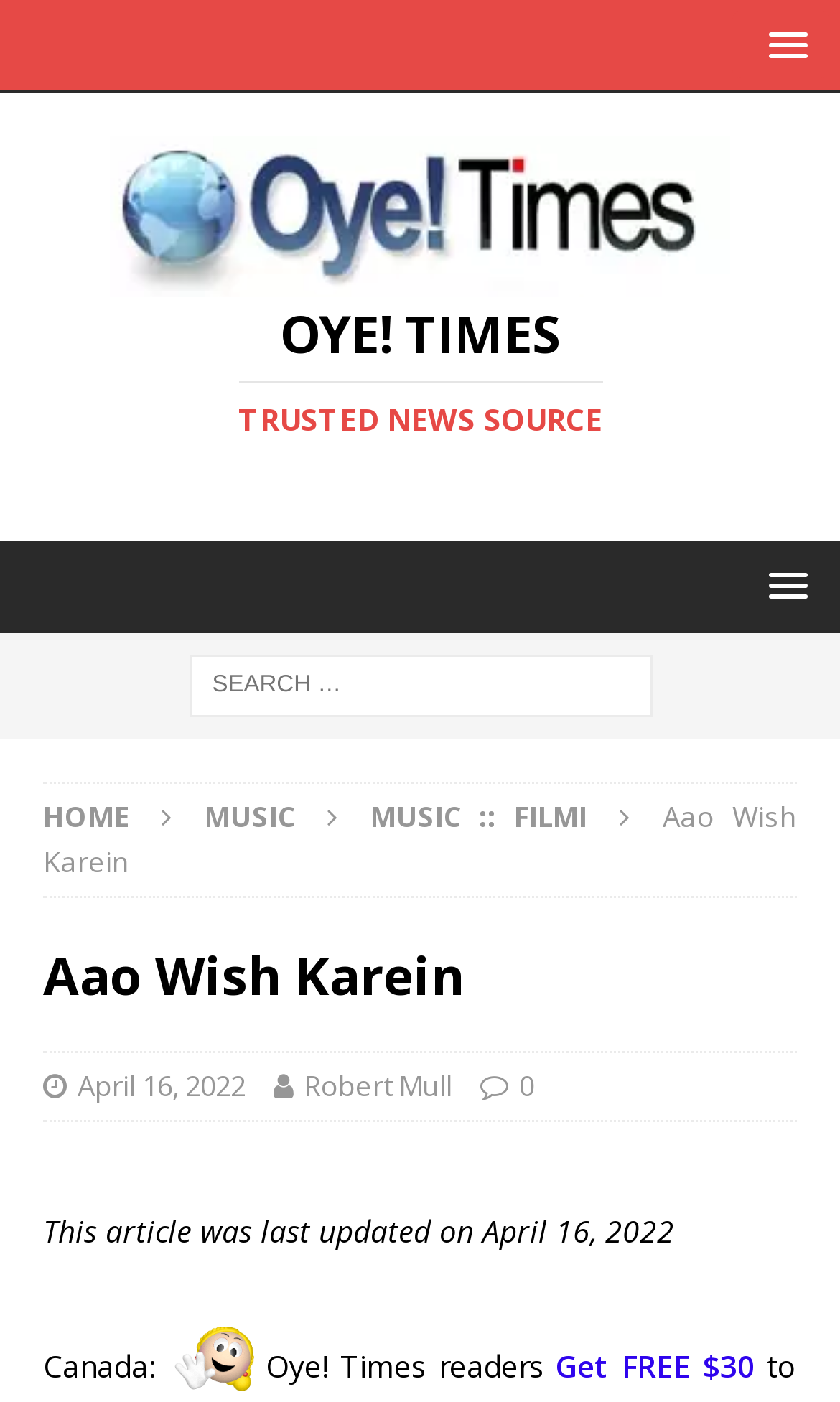Determine the coordinates of the bounding box for the clickable area needed to execute this instruction: "Go to HOME page".

[0.051, 0.569, 0.154, 0.597]